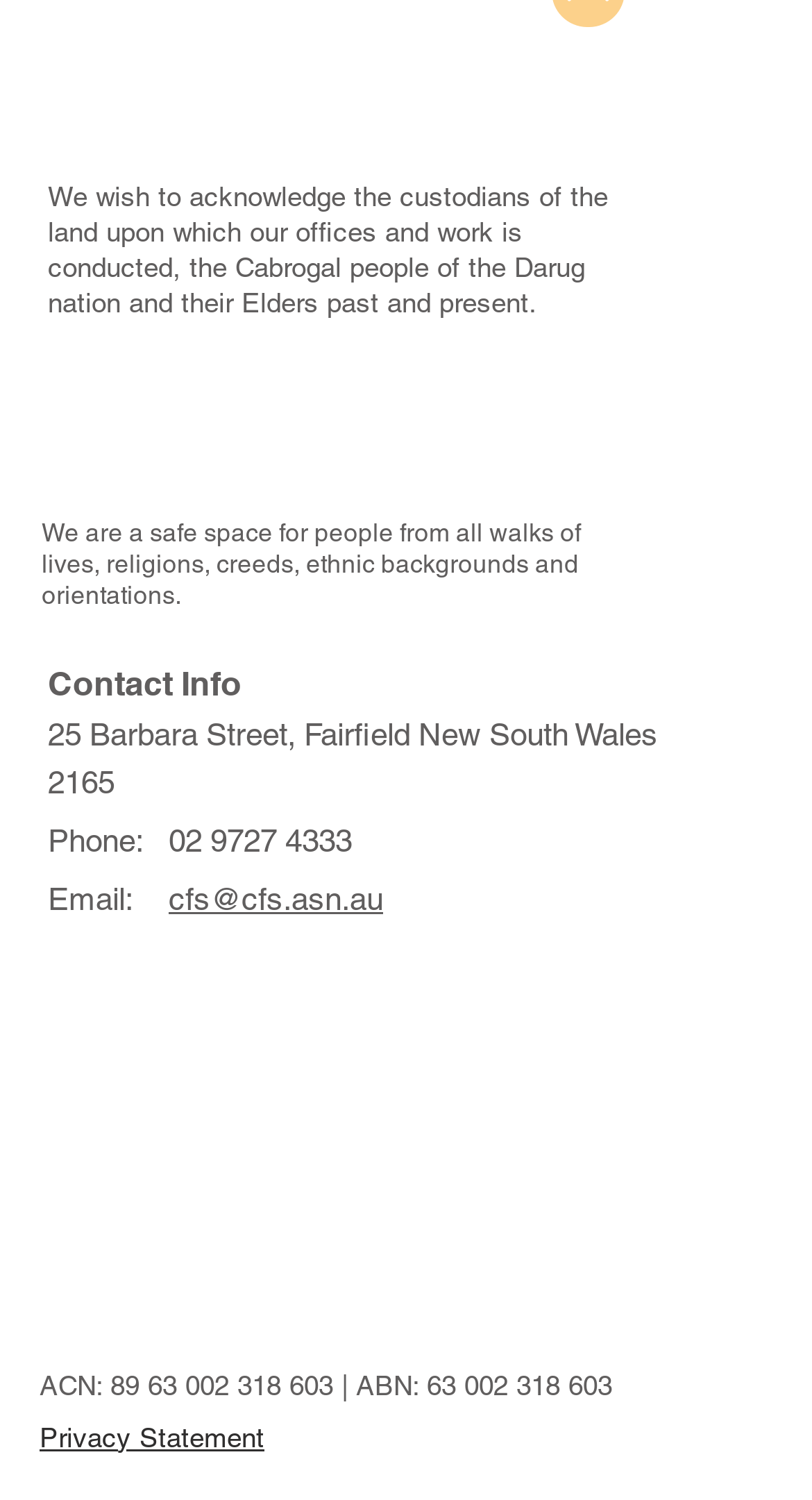What is the phone number of the organization?
Please answer the question with a detailed and comprehensive explanation.

The phone number is mentioned in the contact information section, which is '02 9727 4333'.